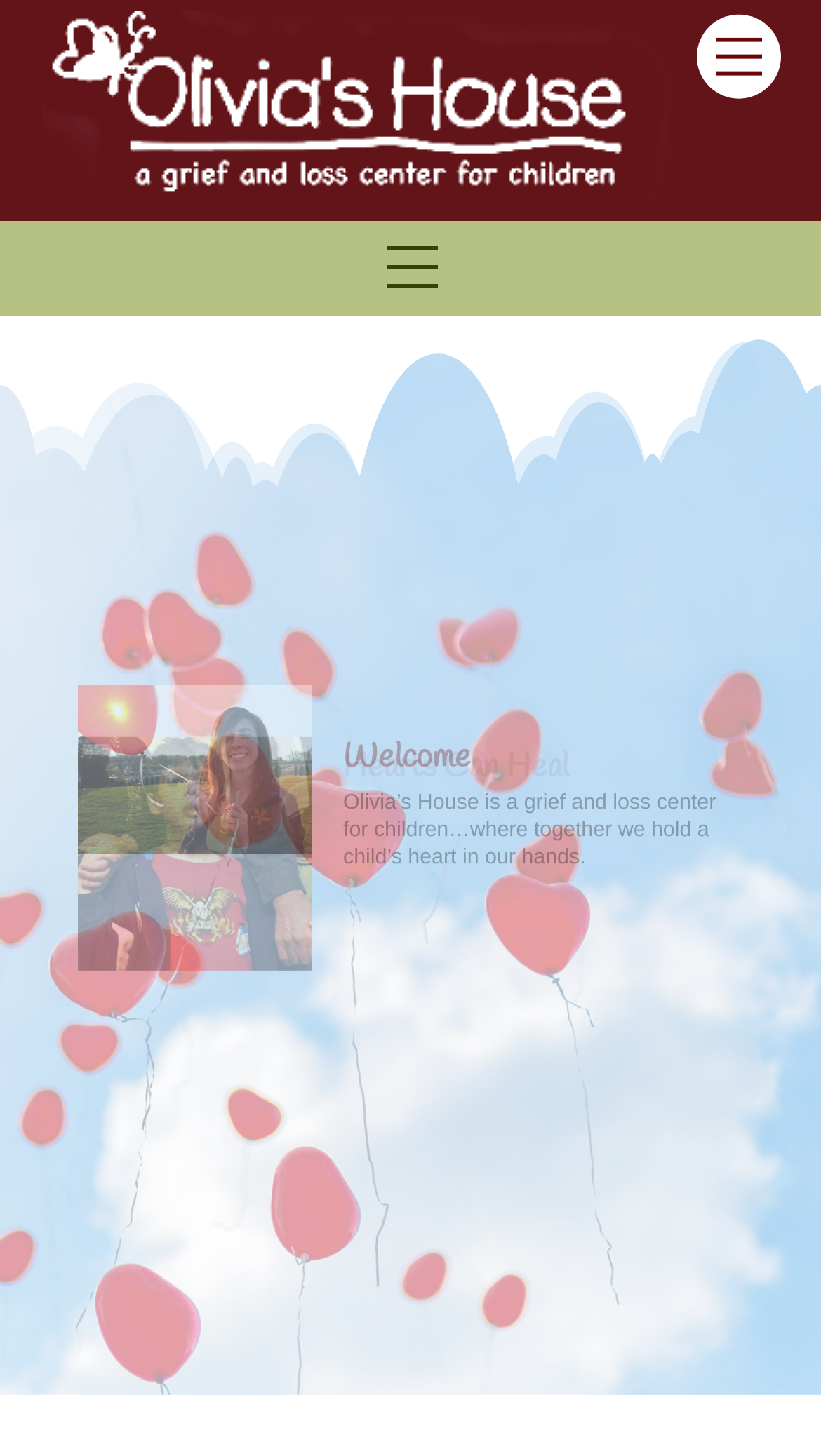Using the information in the image, give a detailed answer to the following question: How many menu links are there?

There are two menu links on the webpage, both labeled as 'Menu'. One is located at the top-right corner of the webpage, and the other is located in the middle of the webpage.